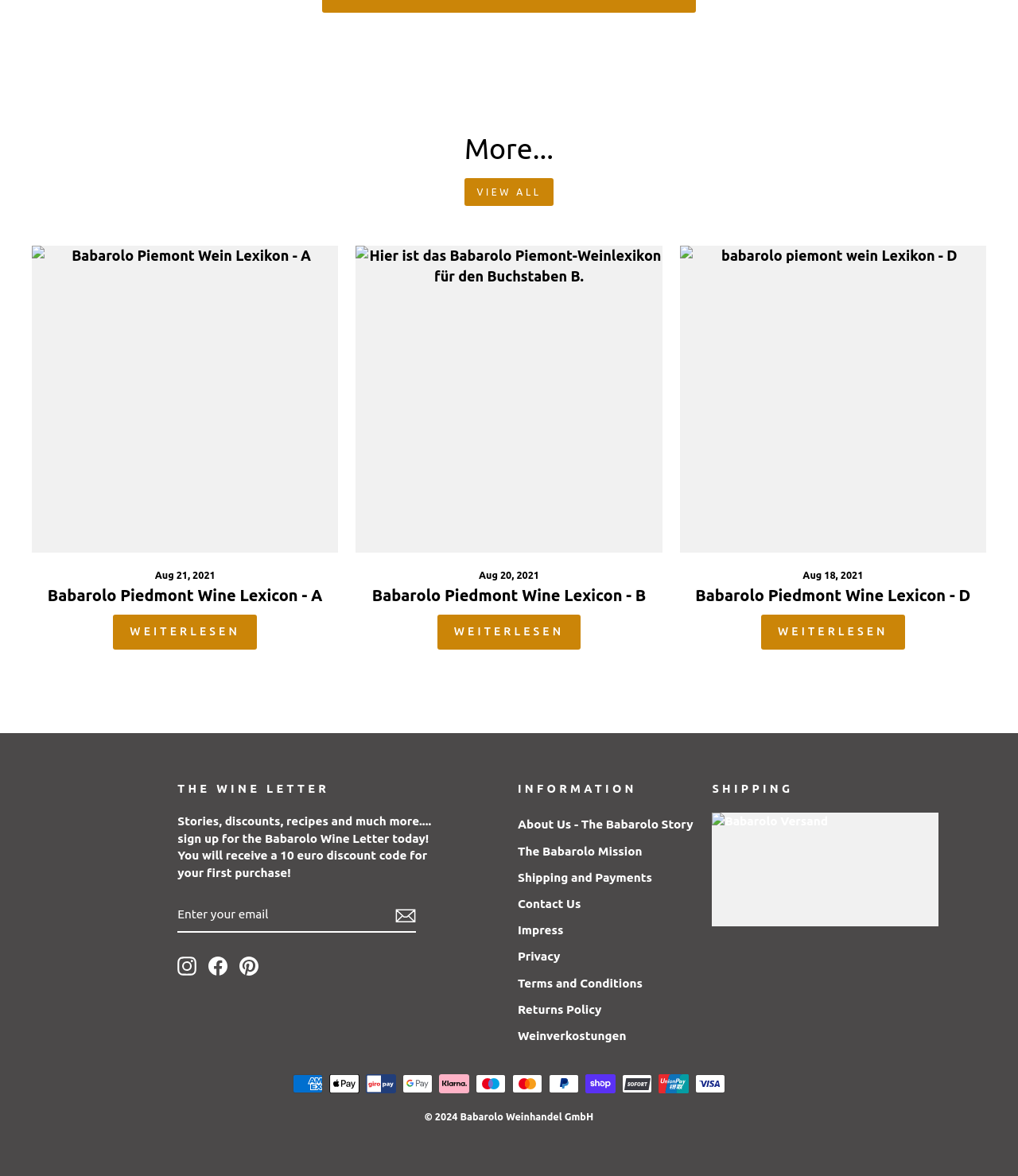Pinpoint the bounding box coordinates of the clickable area necessary to execute the following instruction: "Read about the Babarolo Story". The coordinates should be given as four float numbers between 0 and 1, namely [left, top, right, bottom].

[0.509, 0.691, 0.681, 0.711]